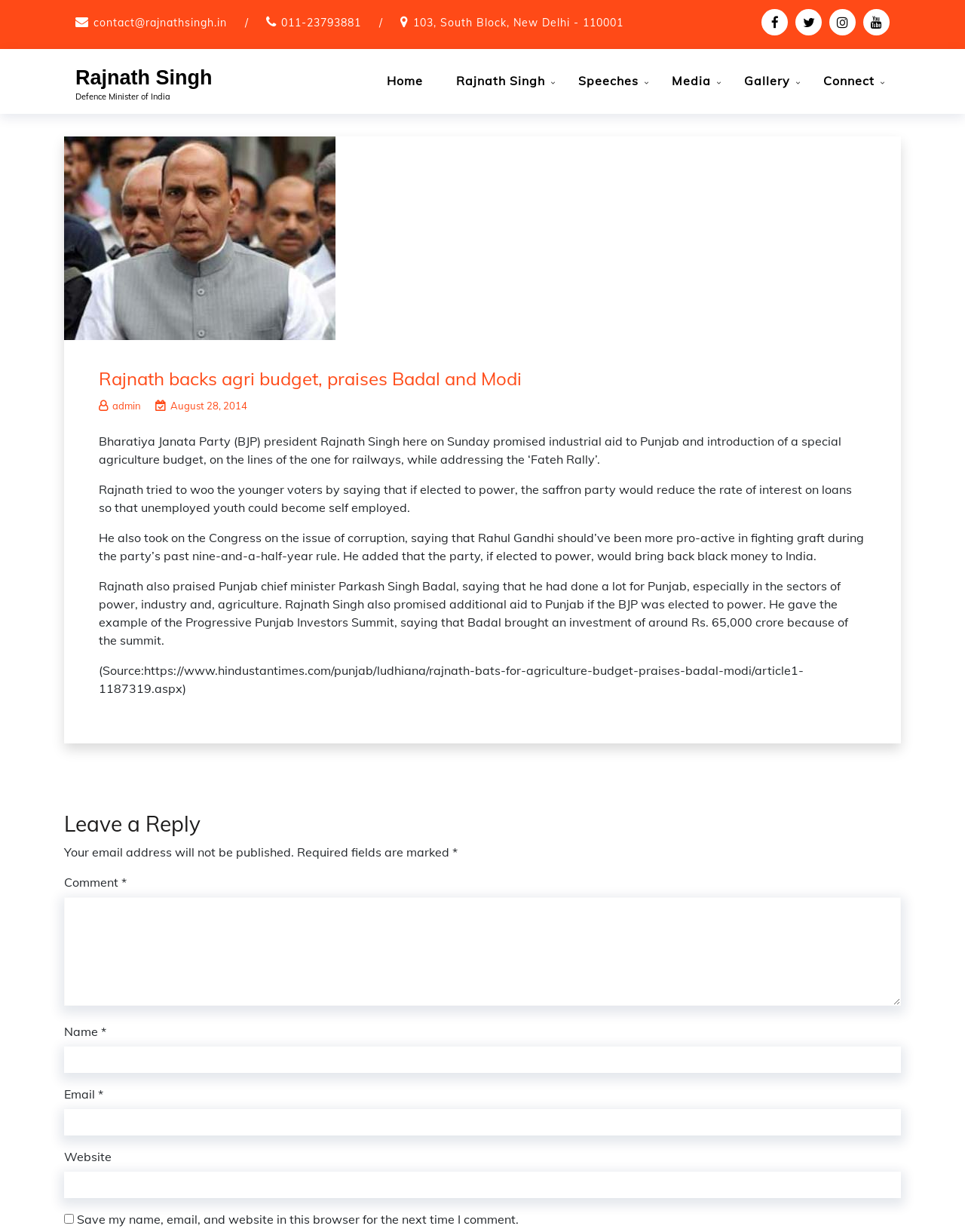Please identify the bounding box coordinates of the element that needs to be clicked to perform the following instruction: "Visit the home page".

[0.385, 0.052, 0.454, 0.079]